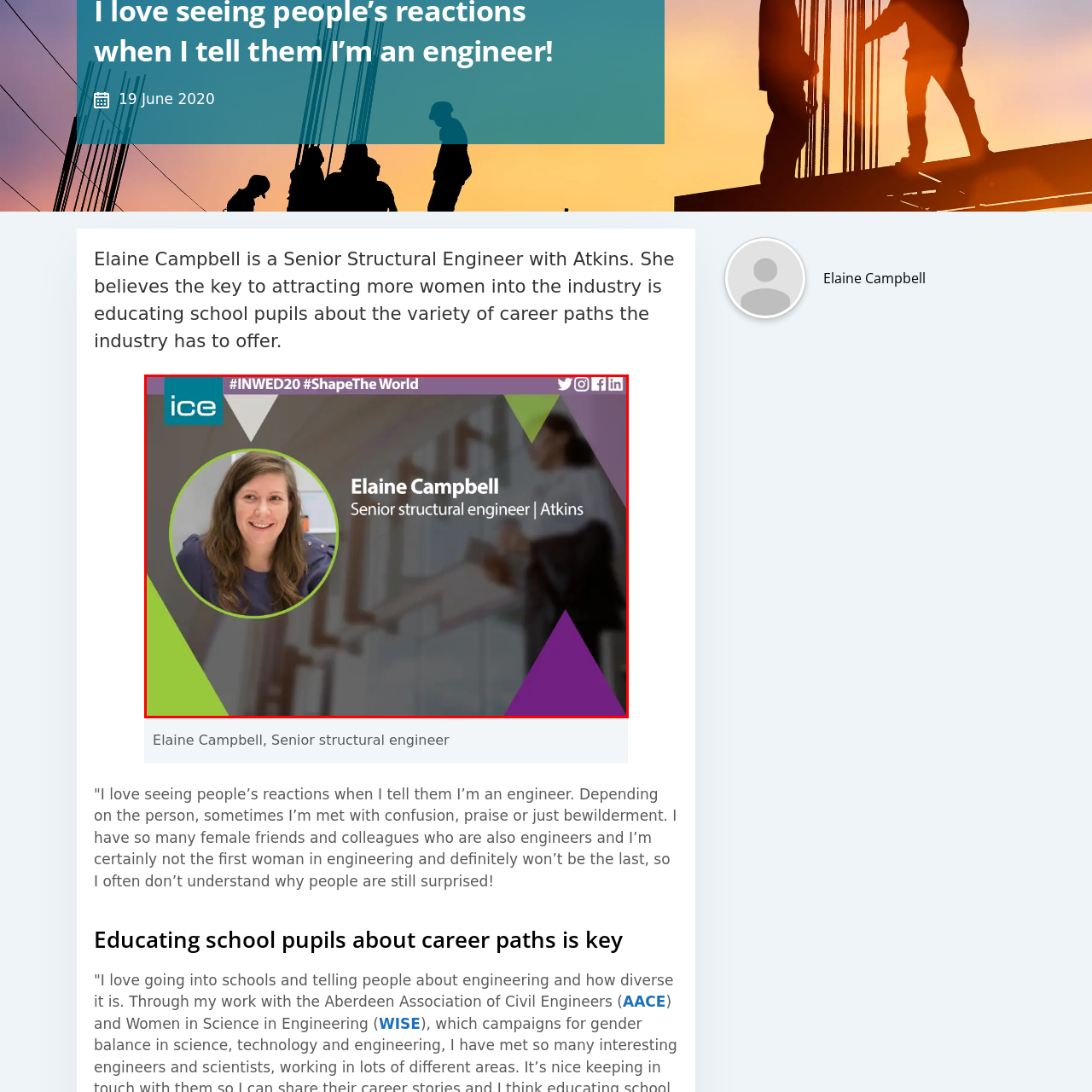Check the section outlined in red, What is the significance of the hashtag in the corner? Please reply with a single word or phrase.

International Women in Engineering Day